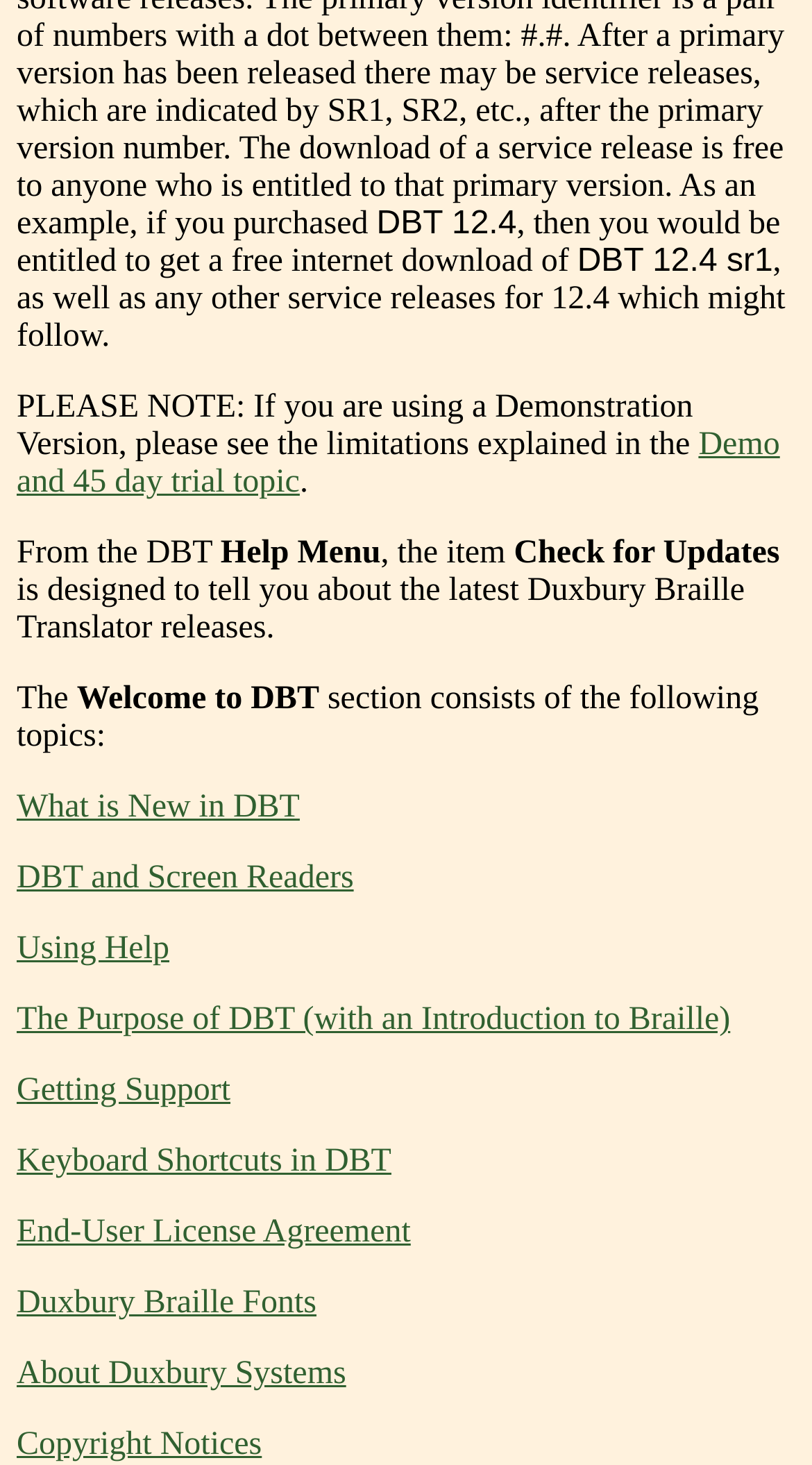Could you provide the bounding box coordinates for the portion of the screen to click to complete this instruction: "Get support"?

[0.021, 0.733, 0.284, 0.757]